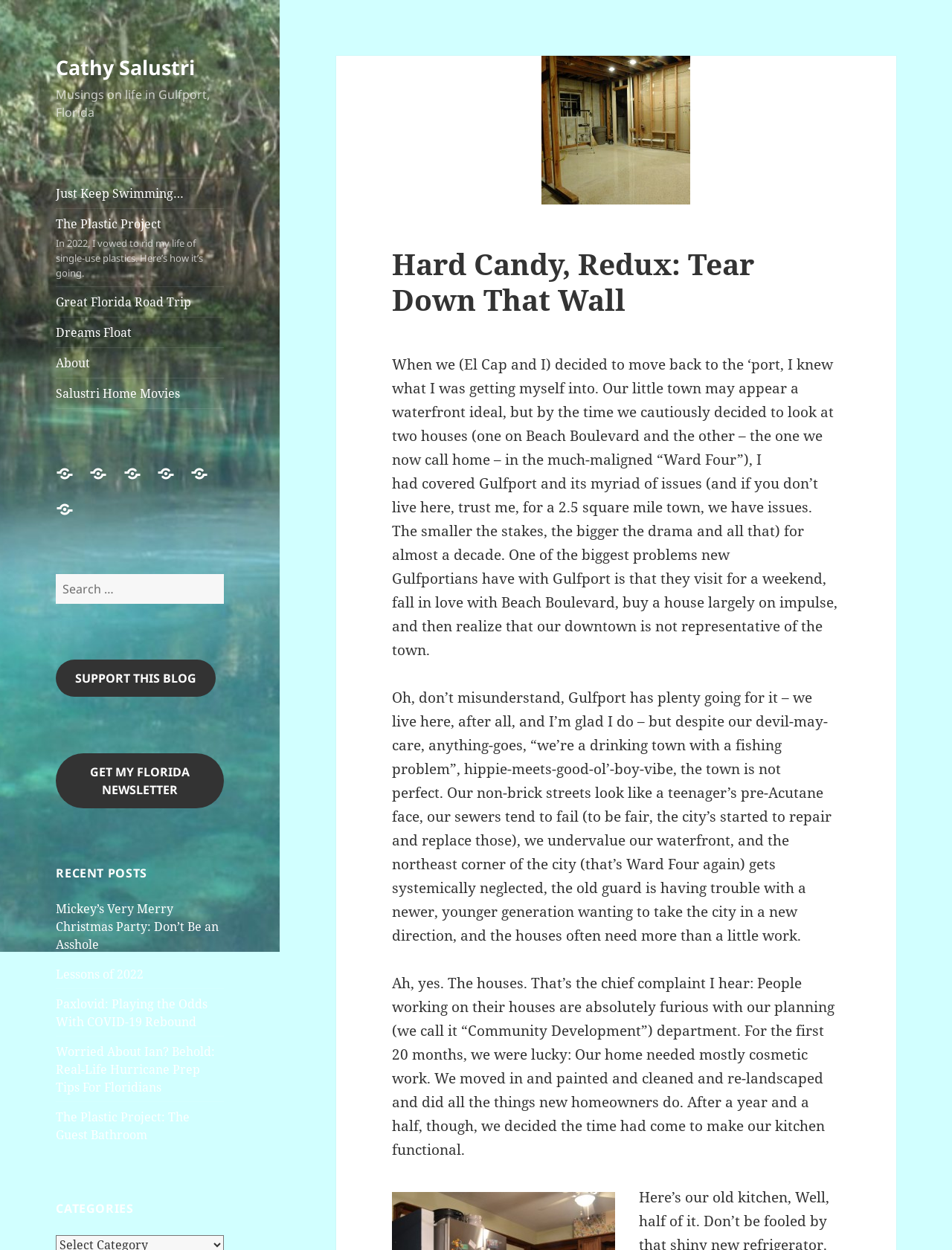Using the information from the screenshot, answer the following question thoroughly:
What is the author's current location?

The author's current location can be inferred from the text, which mentions 'Gulfport' and 'Florida' multiple times, suggesting that the author is currently living in Gulfport, Florida.